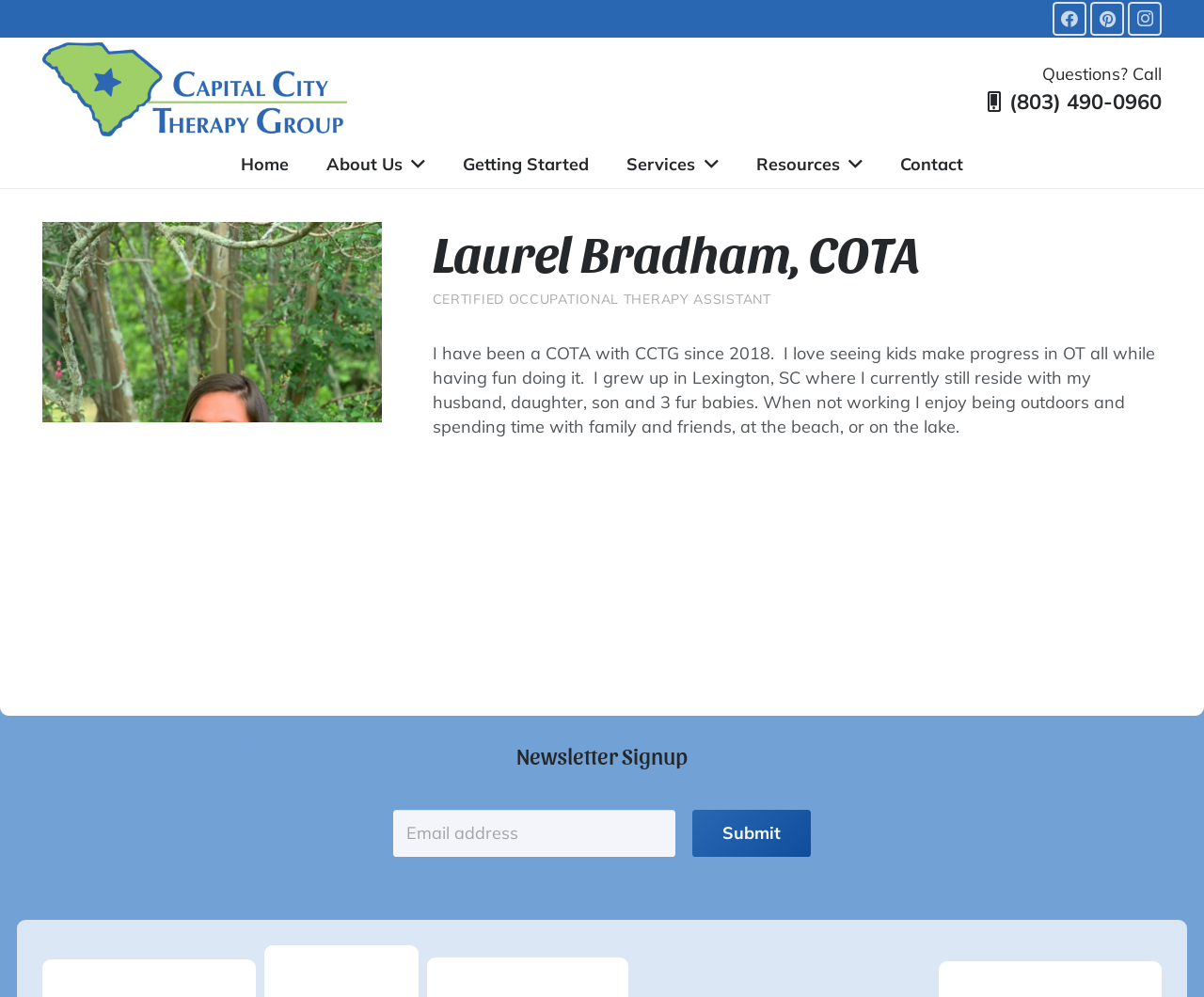Identify the bounding box coordinates for the UI element described by the following text: "name="input_2" placeholder="Email address"". Provide the coordinates as four float numbers between 0 and 1, in the format [left, top, right, bottom].

[0.326, 0.812, 0.561, 0.86]